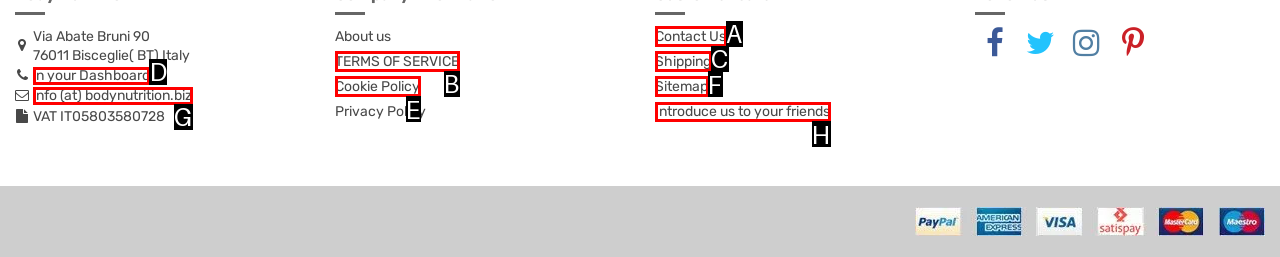Identify the HTML element you need to click to achieve the task: Click the 'Tillåt urval' button. Respond with the corresponding letter of the option.

None